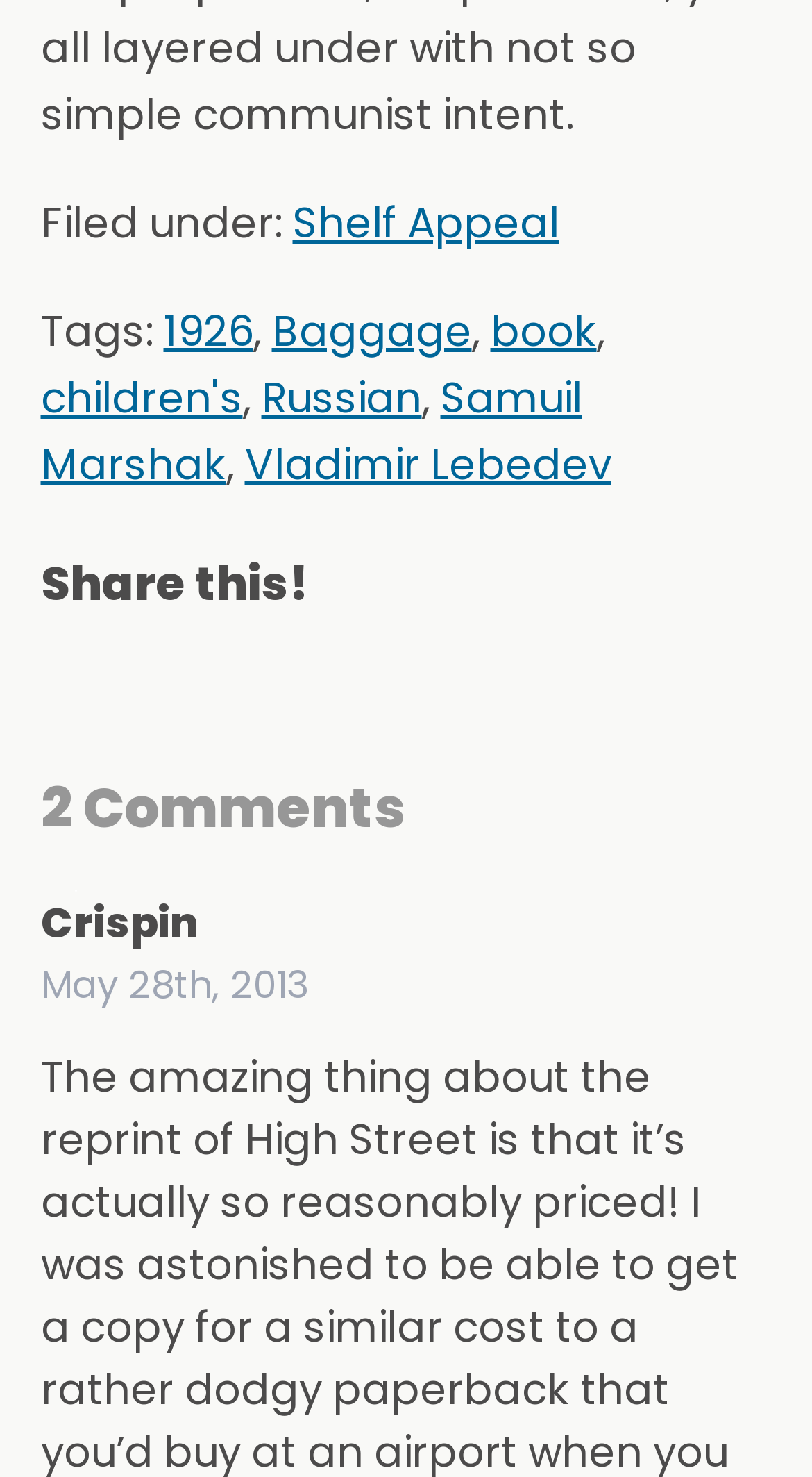Provide a one-word or short-phrase response to the question:
Who is the author of the book?

Not provided